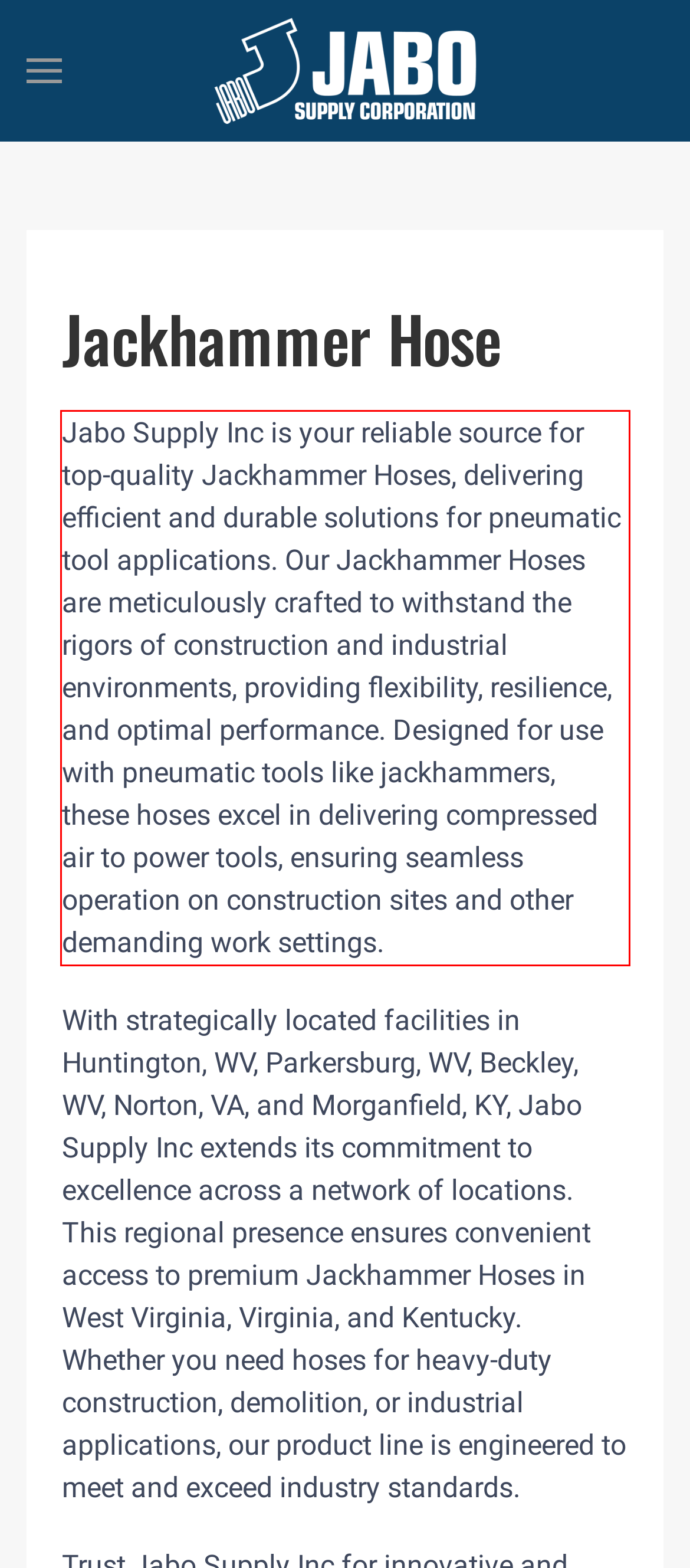You have a screenshot of a webpage with a red bounding box. Identify and extract the text content located inside the red bounding box.

Jabo Supply Inc is your reliable source for top-quality Jackhammer Hoses, delivering efficient and durable solutions for pneumatic tool applications. Our Jackhammer Hoses are meticulously crafted to withstand the rigors of construction and industrial environments, providing flexibility, resilience, and optimal performance. Designed for use with pneumatic tools like jackhammers, these hoses excel in delivering compressed air to power tools, ensuring seamless operation on construction sites and other demanding work settings.